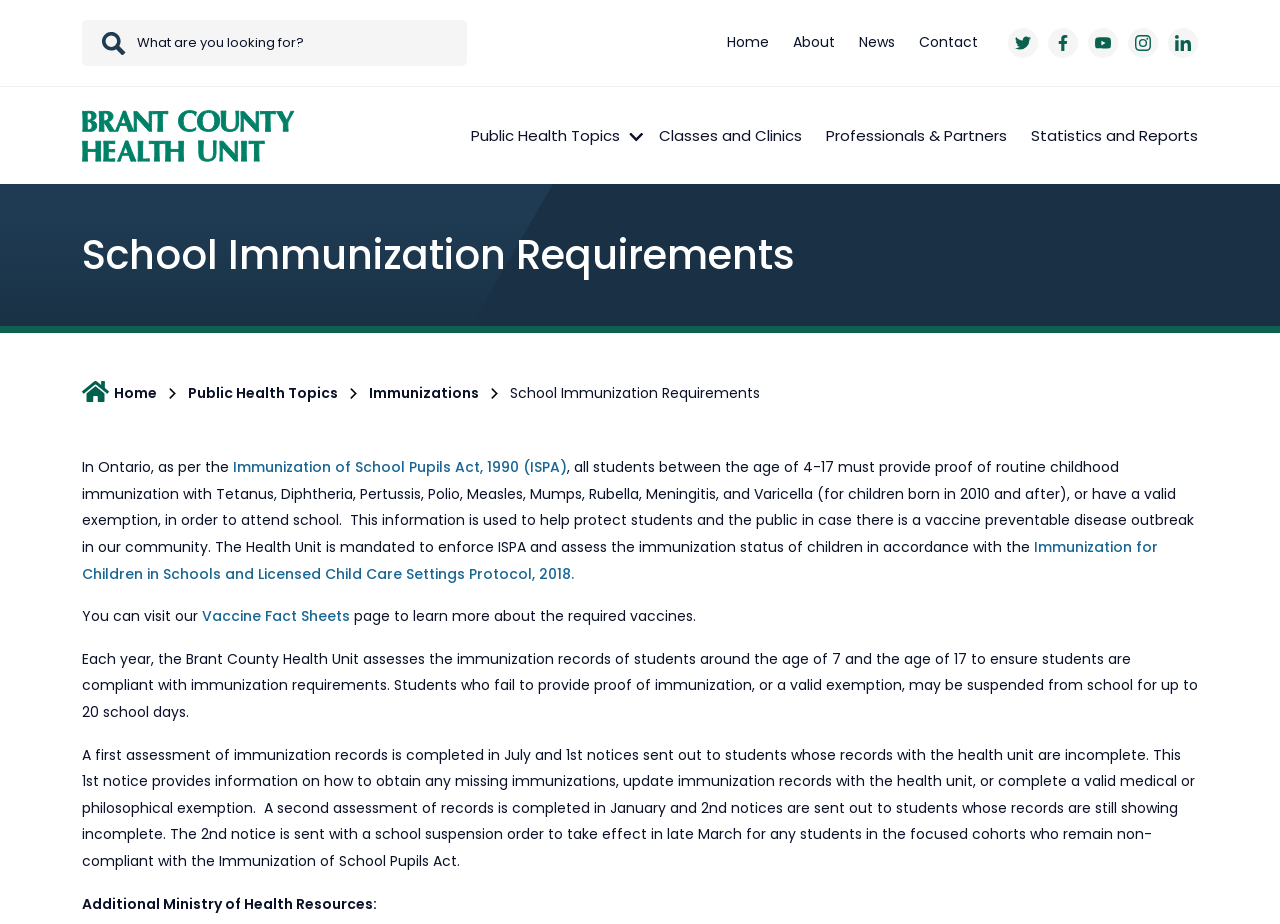Offer a meticulous caption that includes all visible features of the webpage.

The webpage is about School Immunization Requirements in Brant County, Ontario. At the top, there is a search bar with a search button and a magnifying glass icon. To the right of the search bar, there are five links: Home, About, News, Contact, and Social Icons. Below the search bar, there is a logo of Brant County Health Unit with a link to the organization's homepage.

The main content of the page is divided into sections. The first section has a heading "School Immunization Requirements" and provides information about the Immunization of School Pupils Act, 1990 (ISPA). The text explains that all students between the age of 4-17 must provide proof of routine childhood immunization or have a valid exemption to attend school.

Below this section, there is a link to "Public Health Topics" with a dropdown menu. The menu items include "Classes and Clinics", "Professionals & Partners", and "Statistics and Reports". To the right of the menu, there is a breadcrumb navigation with links to "Home", "Public Health Topics", and "Immunizations".

The next section provides detailed information about the immunization requirements, including the vaccines required and the consequences of non-compliance. The text is divided into paragraphs and includes links to relevant resources, such as "Vaccine Fact Sheets" and "Immunization for Children in Schools and Licensed Child Care Settings Protocol, 2018".

At the bottom of the page, there is a section titled "Additional Ministry of Health Resources".